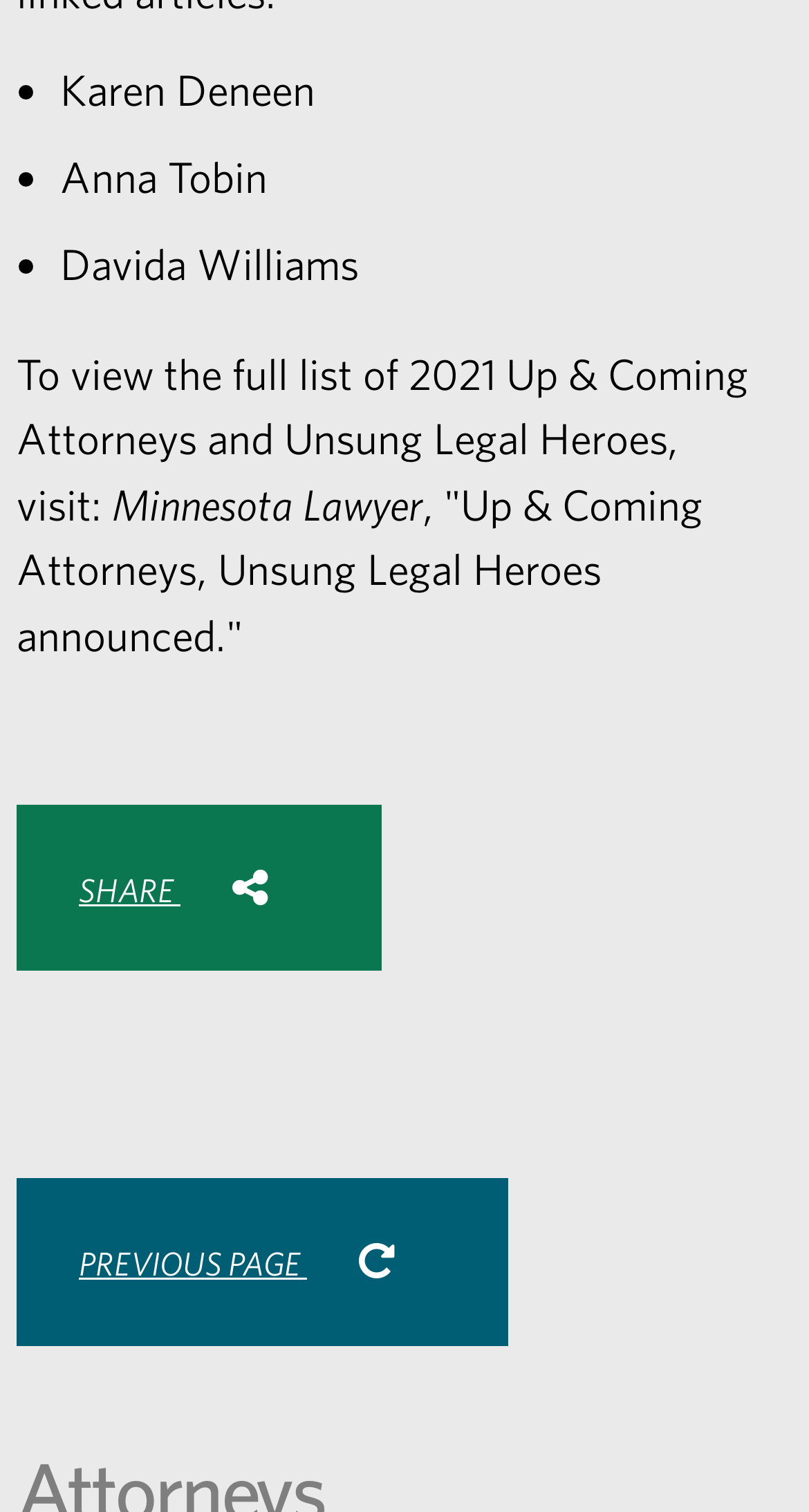Using the description: "Share to Facebook", identify the bounding box of the corresponding UI element in the screenshot.

[0.435, 0.586, 0.488, 0.611]